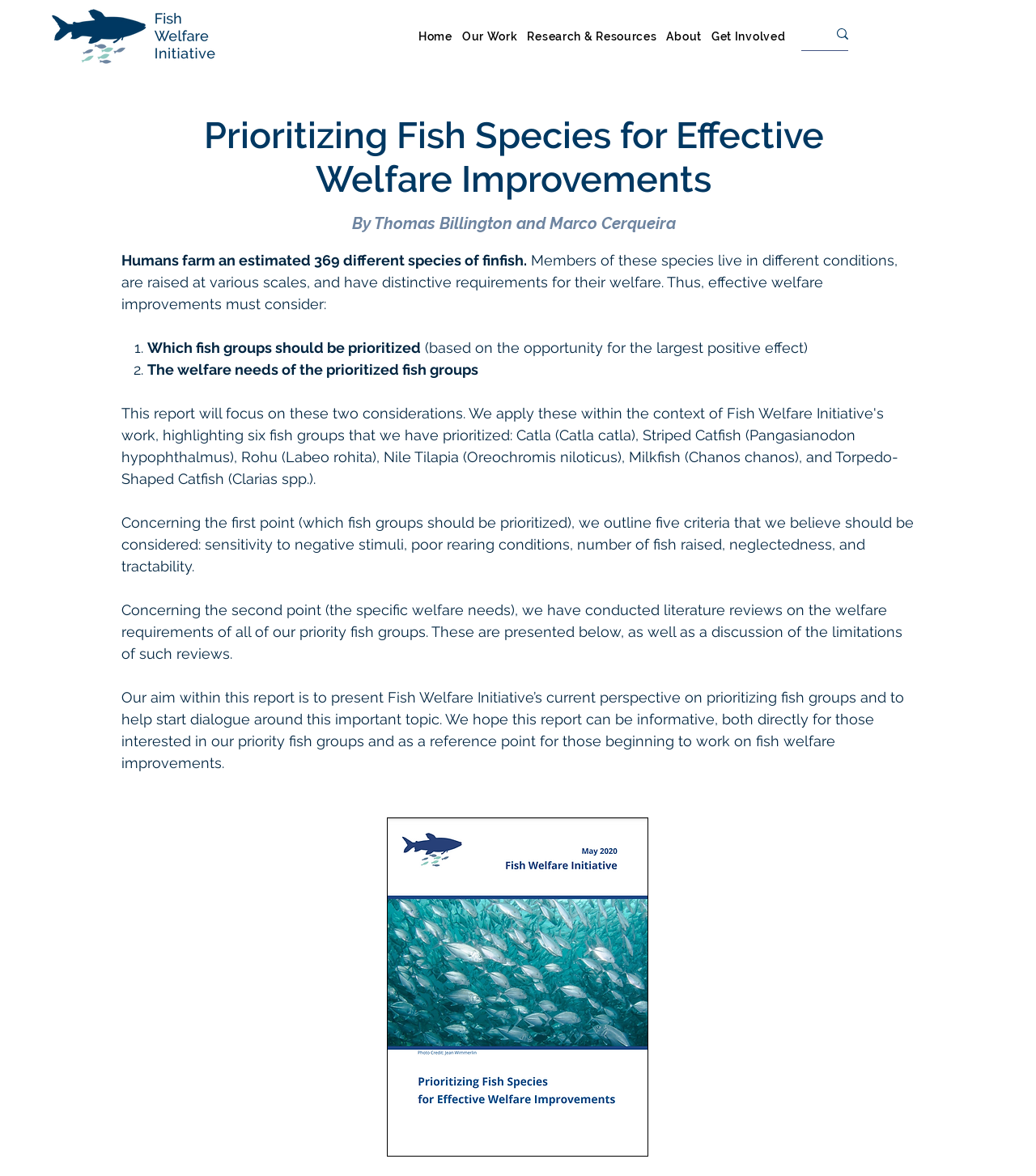What are the two main points to consider for effective welfare improvements?
Based on the screenshot, respond with a single word or phrase.

Prioritizing fish groups and welfare needs